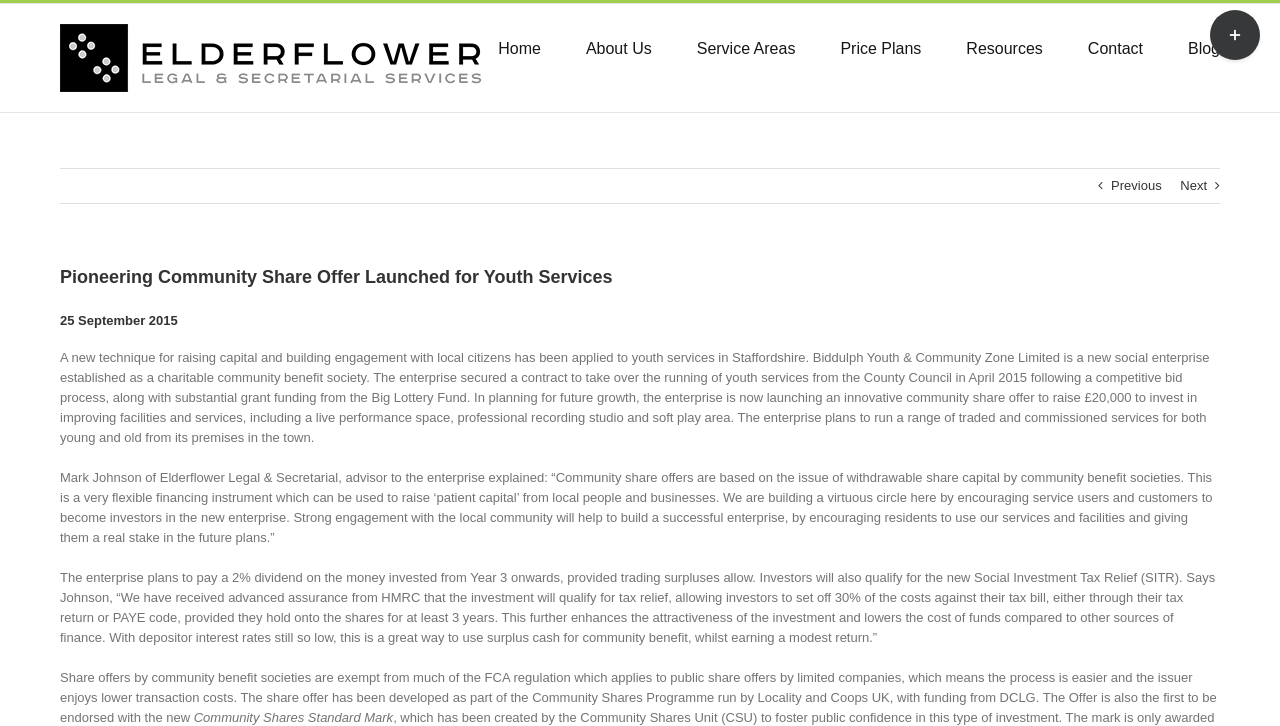How much money is the enterprise trying to raise?
Please answer the question as detailed as possible.

I found the answer by reading the text content of the webpage, specifically the paragraph that mentions 'the enterprise is now launching an innovative community share offer to raise £20,000 to invest in improving facilities and services...'